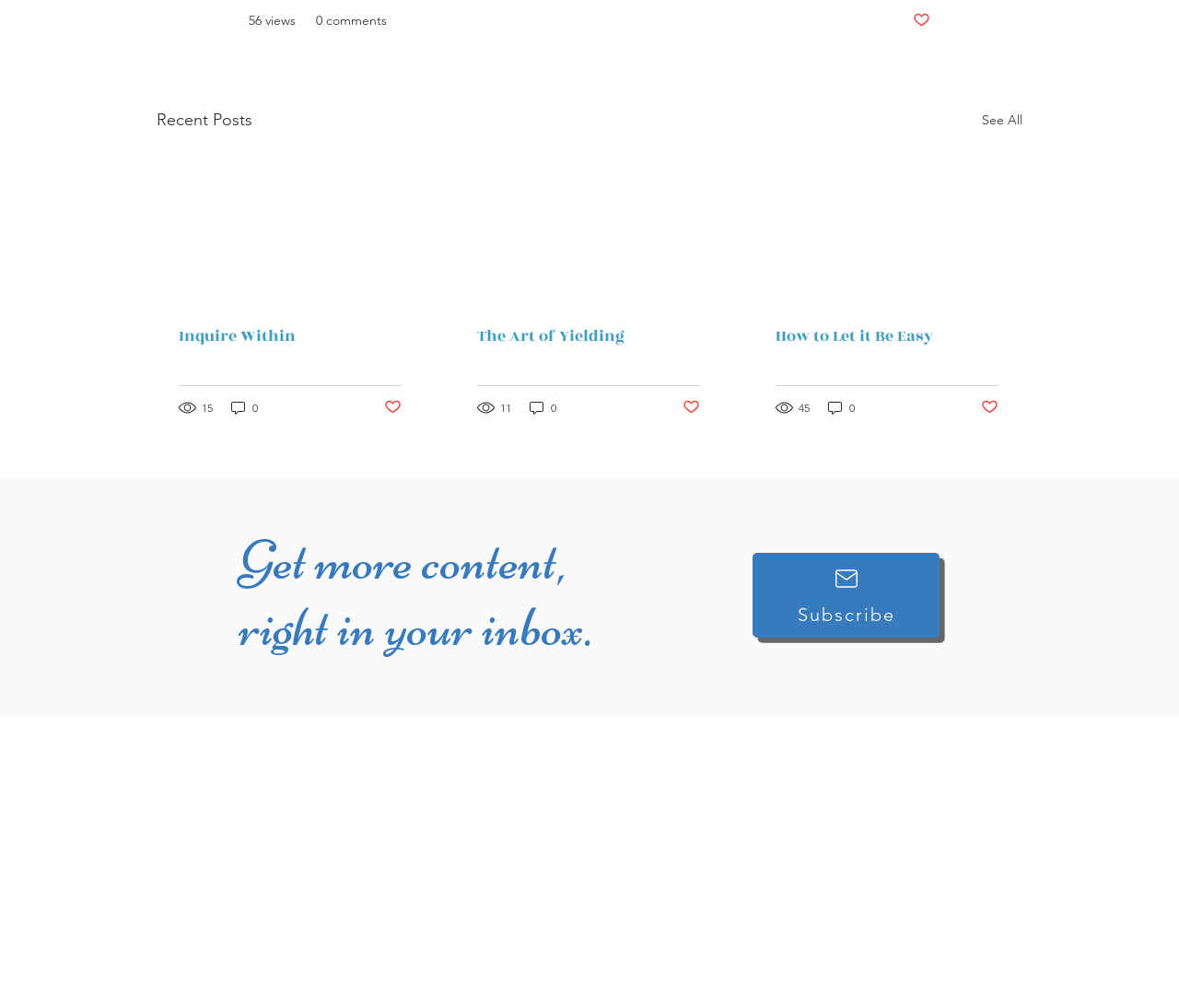Please respond in a single word or phrase: 
How many views does the first post have?

56 views